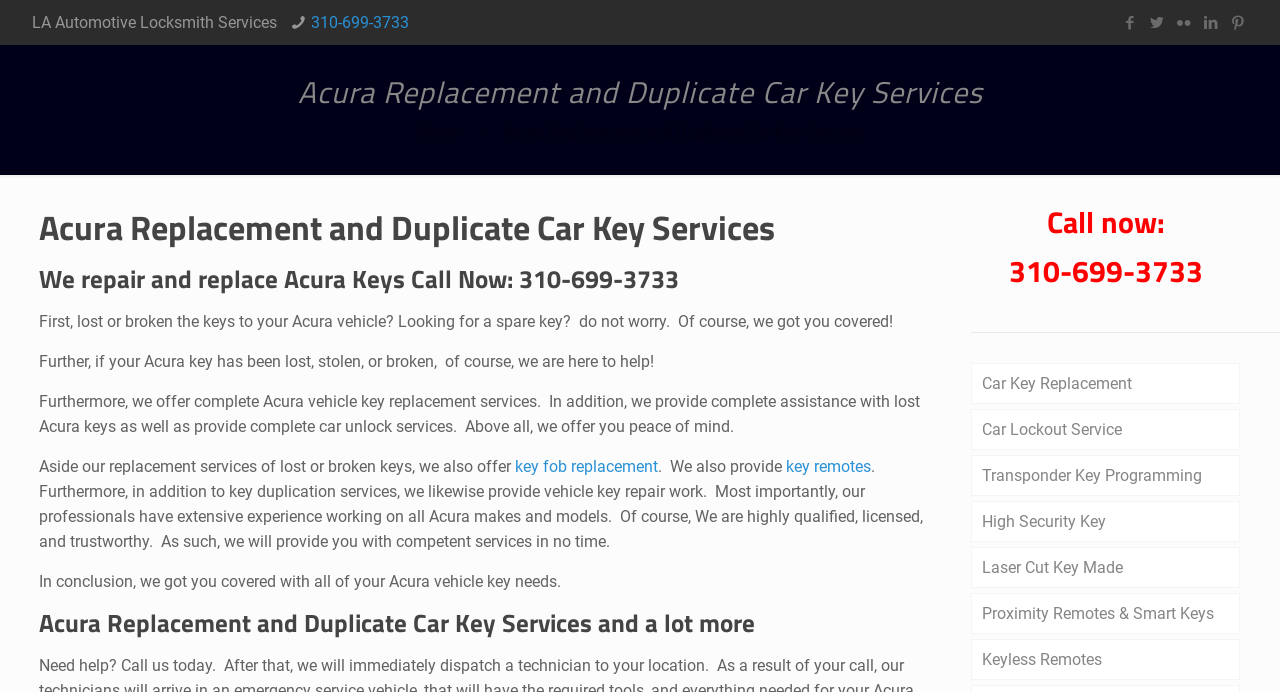Predict the bounding box coordinates of the UI element that matches this description: "Laser Cut Key Made". The coordinates should be in the format [left, top, right, bottom] with each value between 0 and 1.

[0.759, 0.79, 0.969, 0.85]